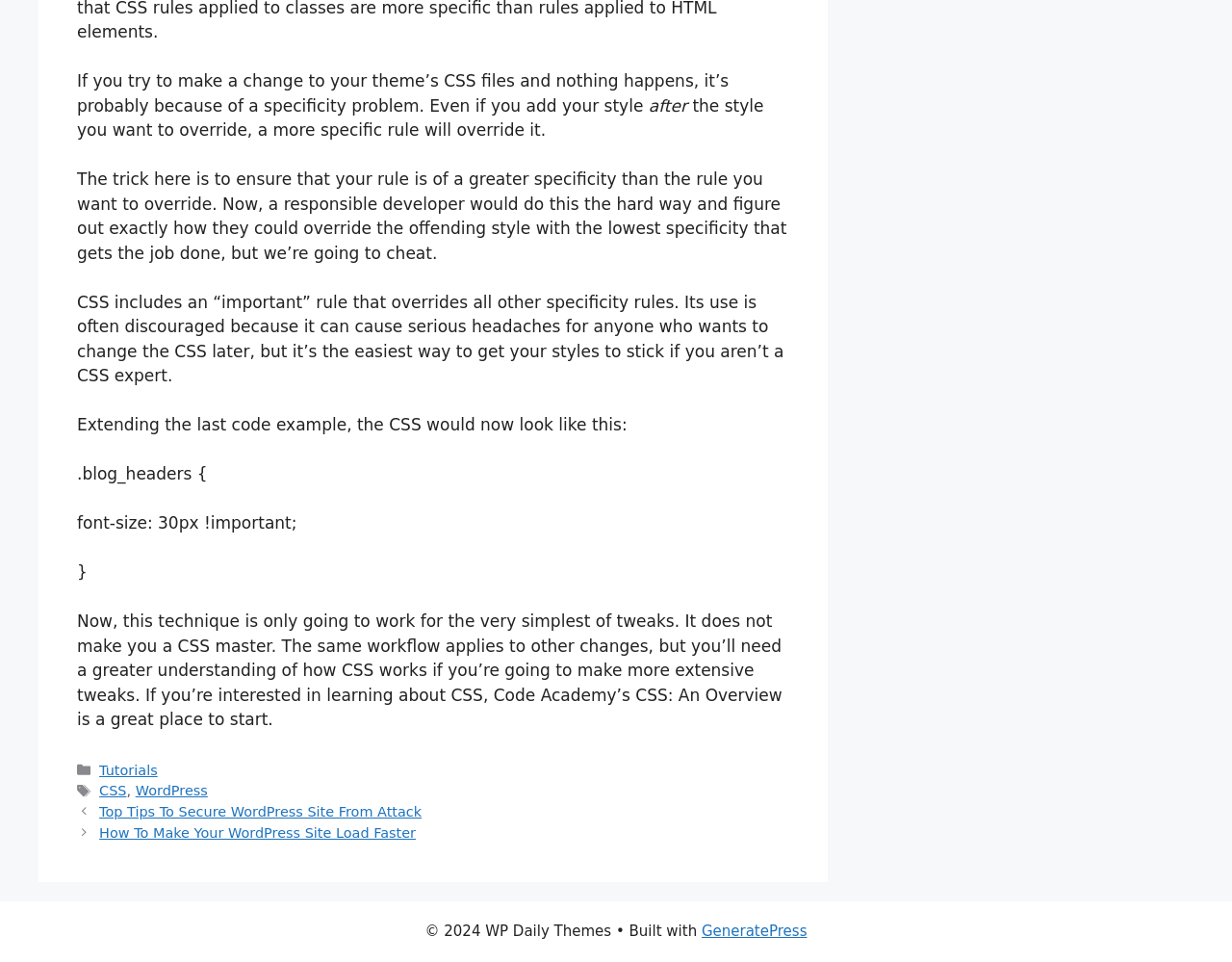What is the main topic of this webpage?
Using the visual information, answer the question in a single word or phrase.

CSS